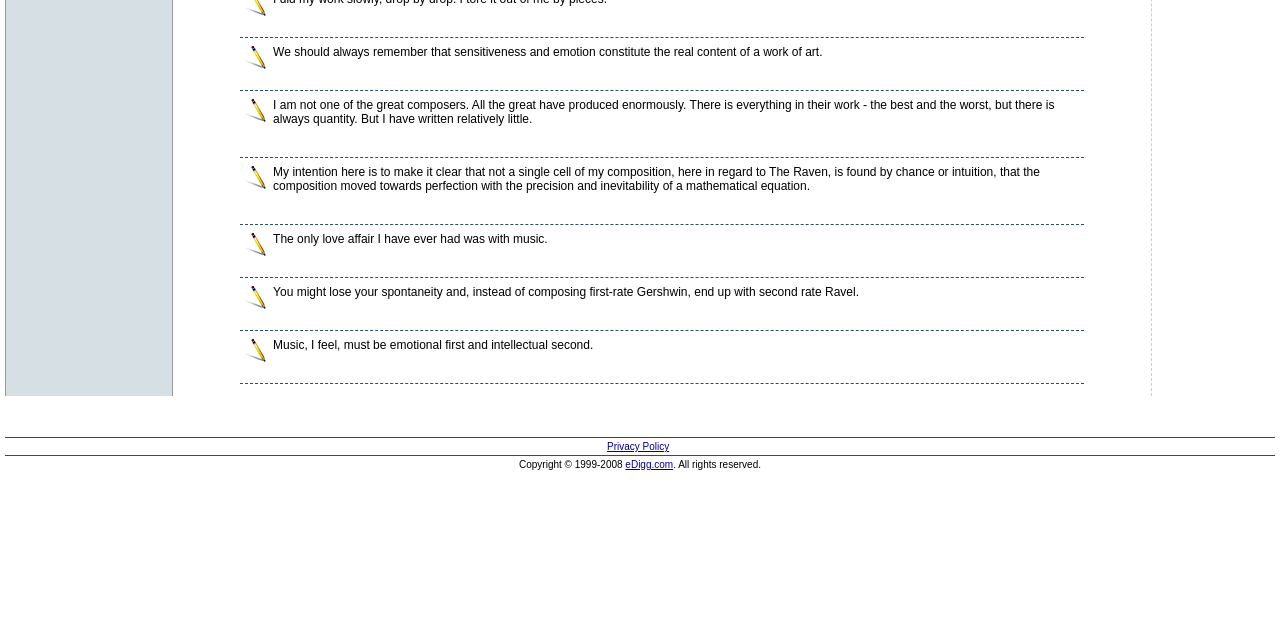Given the element description Seeking Legal Advice and Support, predict the bounding box coordinates for the UI element in the webpage screenshot. The format should be (top-left x, top-left y, bottom-right x, bottom-right y), and the values should be between 0 and 1.

None